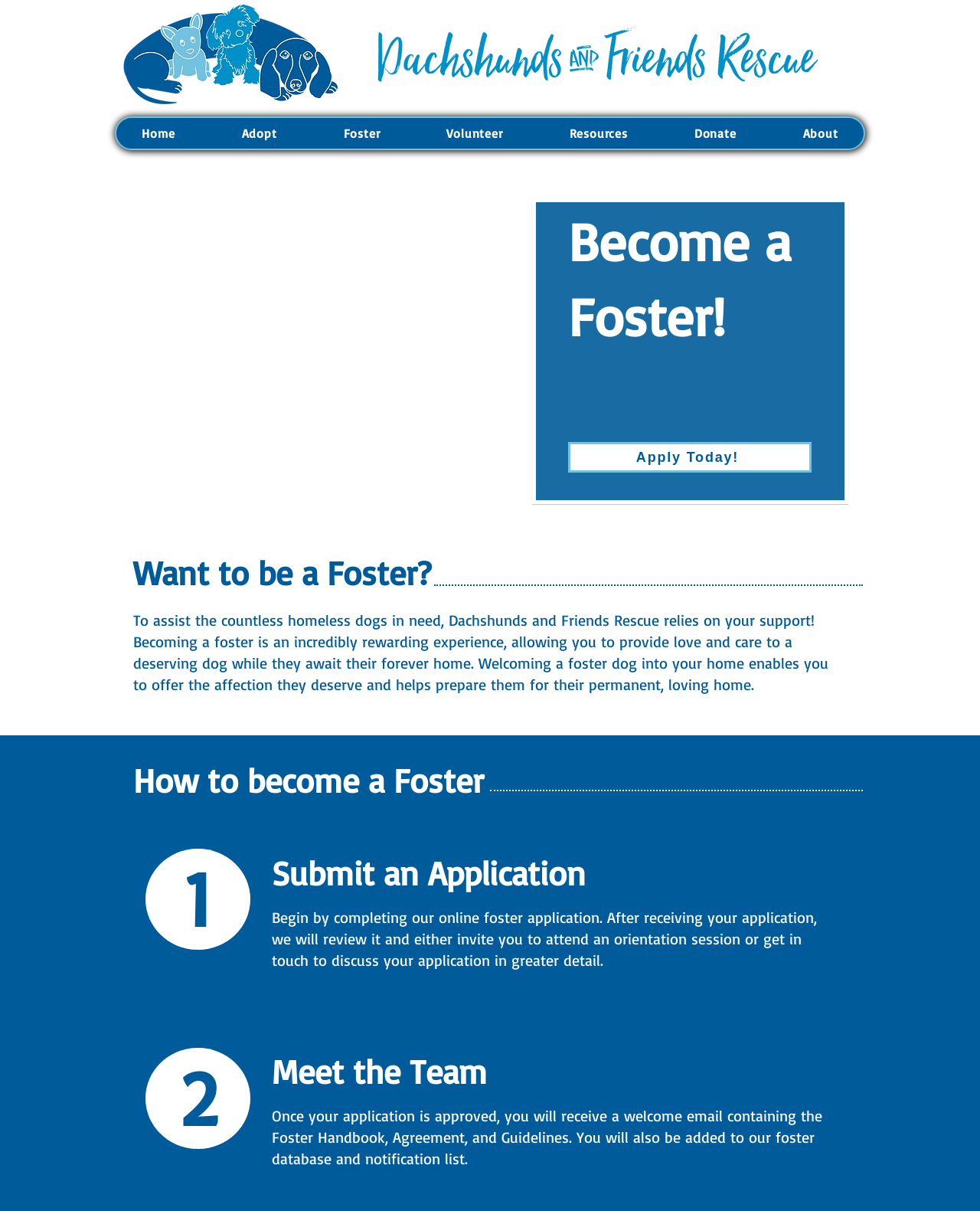Given the description "Apply Today!", provide the bounding box coordinates of the corresponding UI element.

[0.58, 0.365, 0.828, 0.39]